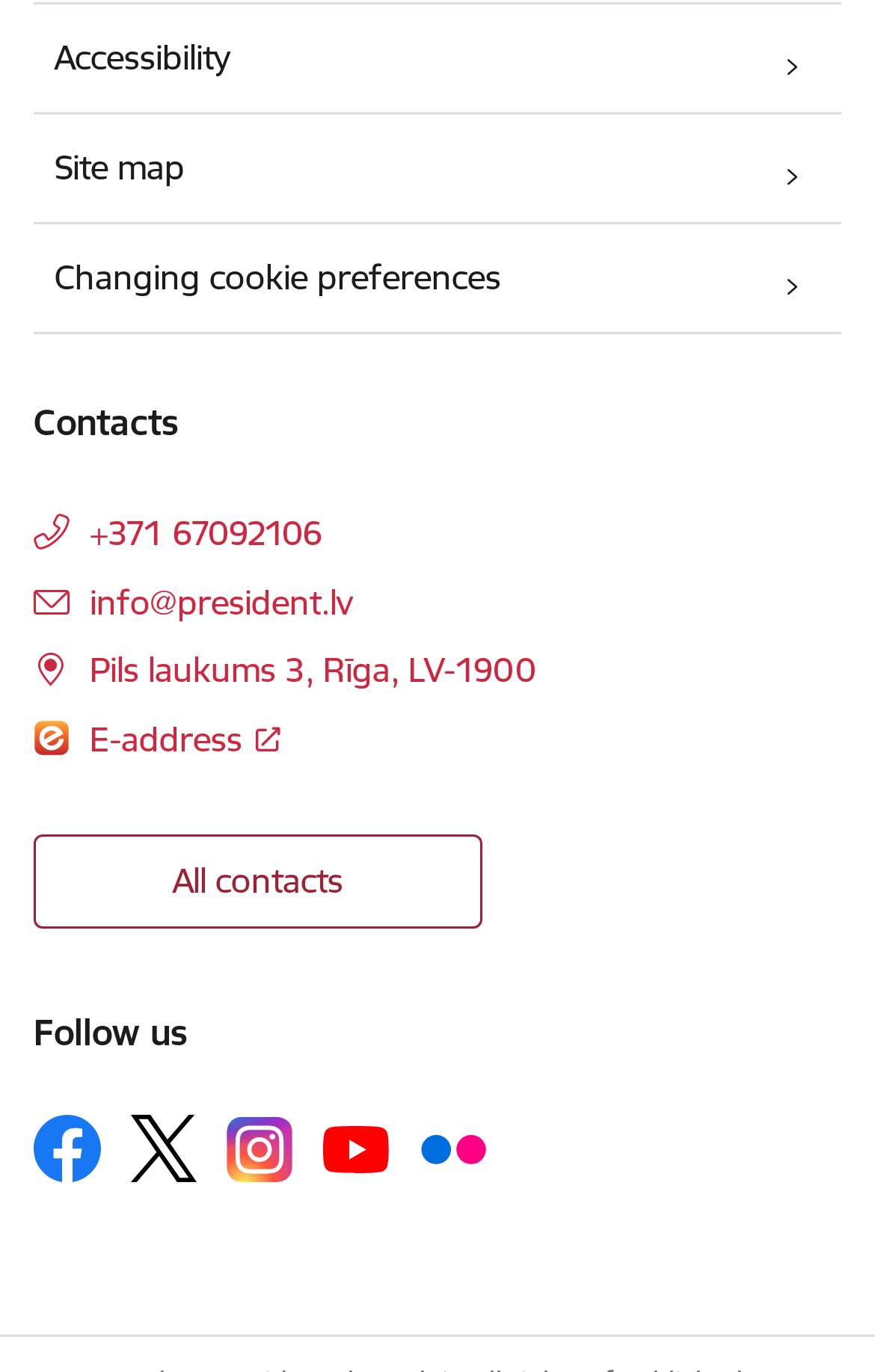Find the bounding box coordinates for the UI element whose description is: "Accessibility". The coordinates should be four float numbers between 0 and 1, in the format [left, top, right, bottom].

[0.038, 0.023, 0.962, 0.063]